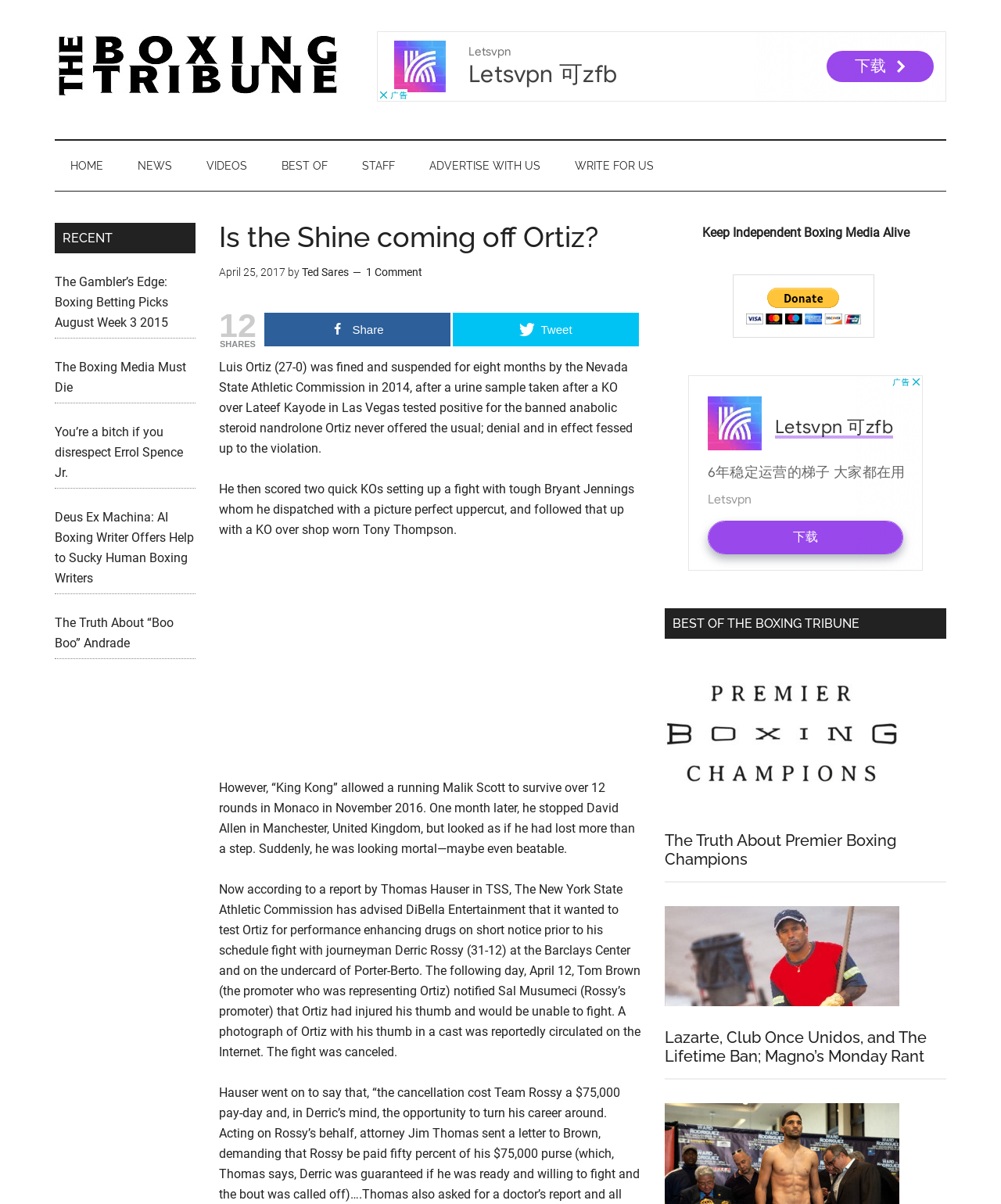Indicate the bounding box coordinates of the element that must be clicked to execute the instruction: "Click the 'The Truth About Premier Boxing Champions' link". The coordinates should be given as four float numbers between 0 and 1, i.e., [left, top, right, bottom].

[0.664, 0.69, 0.895, 0.722]